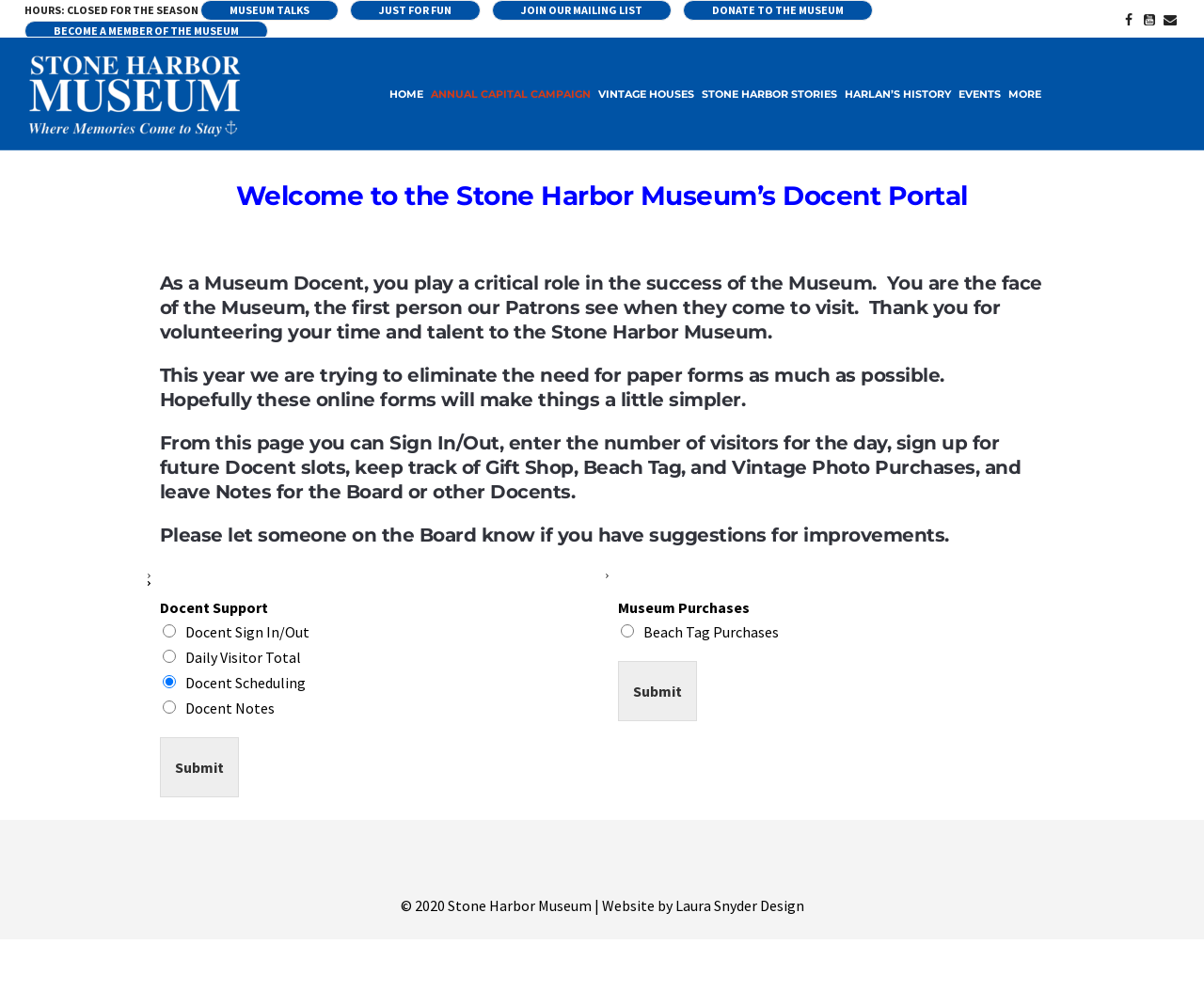Provide a short answer to the following question with just one word or phrase: What is the purpose of the online forms?

Eliminate paper forms